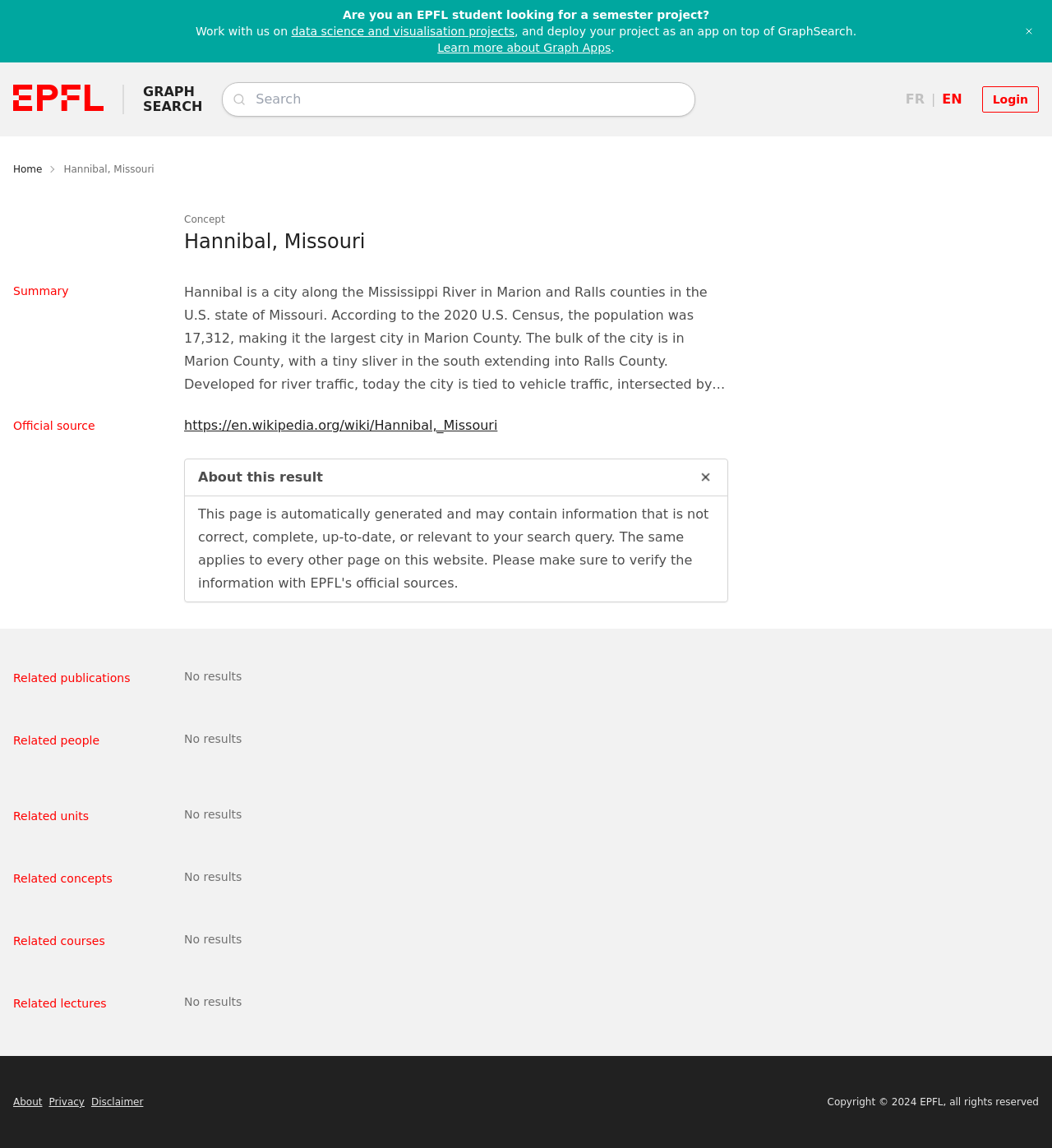Please specify the bounding box coordinates for the clickable region that will help you carry out the instruction: "Learn more about Graph Apps".

[0.416, 0.036, 0.581, 0.047]